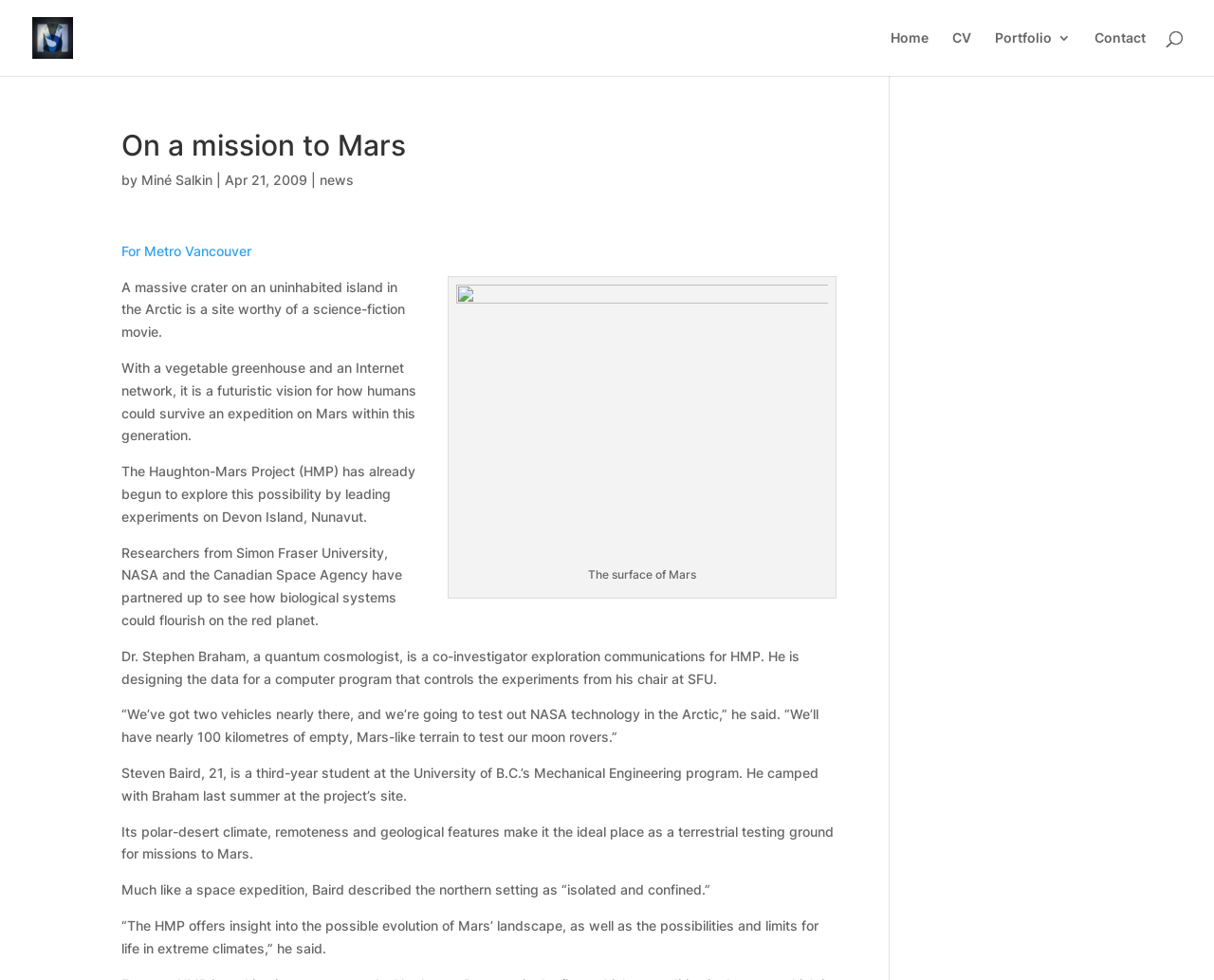Determine the bounding box for the HTML element described here: "For Metro Vancouver". The coordinates should be given as [left, top, right, bottom] with each number being a float between 0 and 1.

[0.1, 0.248, 0.207, 0.264]